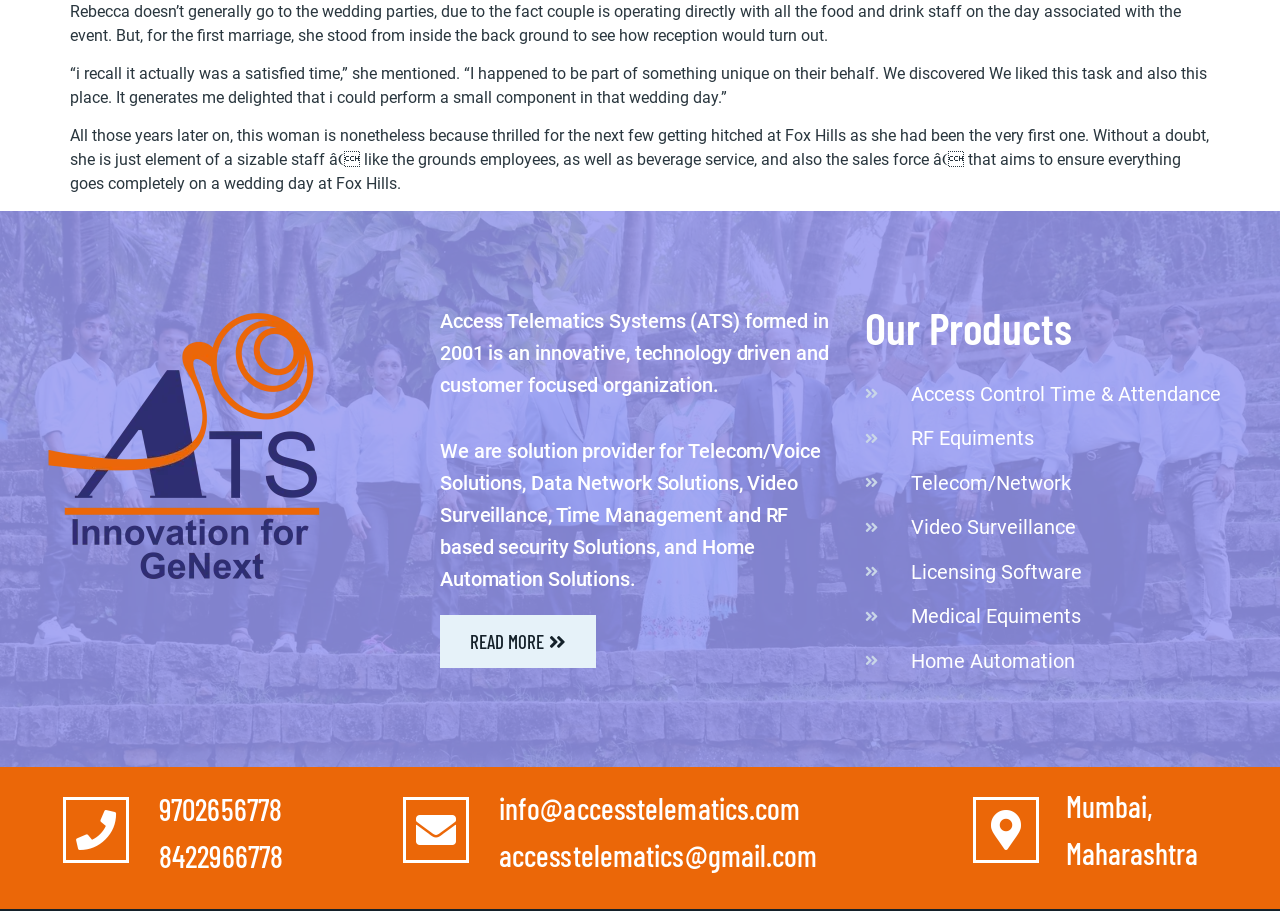Please reply to the following question using a single word or phrase: 
What type of organization is Access Telematics Systems (ATS)?

Technology driven